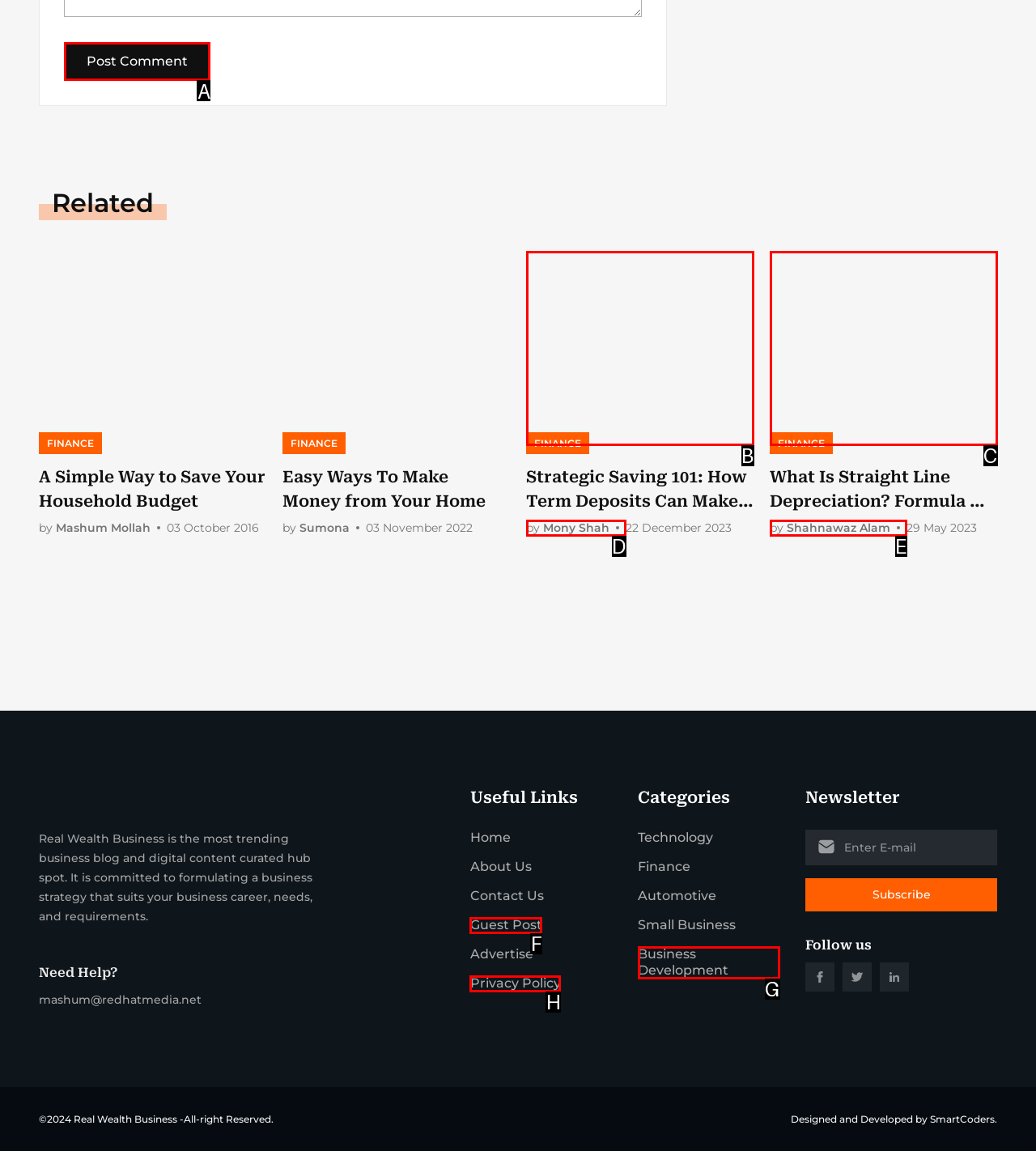Given the task: Click the 'Post Comment' button, tell me which HTML element to click on.
Answer with the letter of the correct option from the given choices.

A